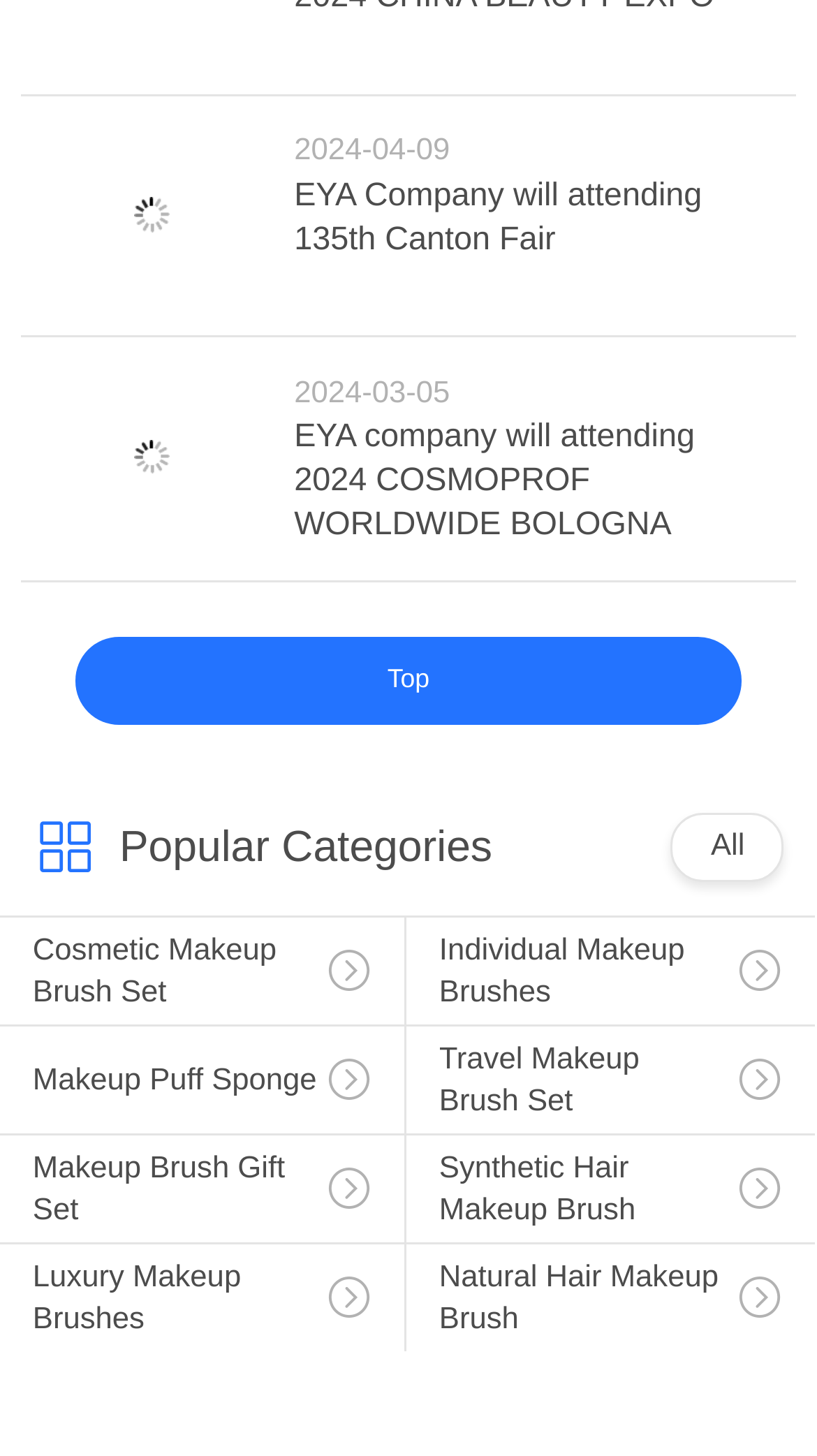Identify the bounding box for the UI element described as: "Cosmetic Makeup Brush Set". The coordinates should be four float numbers between 0 and 1, i.e., [left, top, right, bottom].

[0.0, 0.63, 0.495, 0.737]